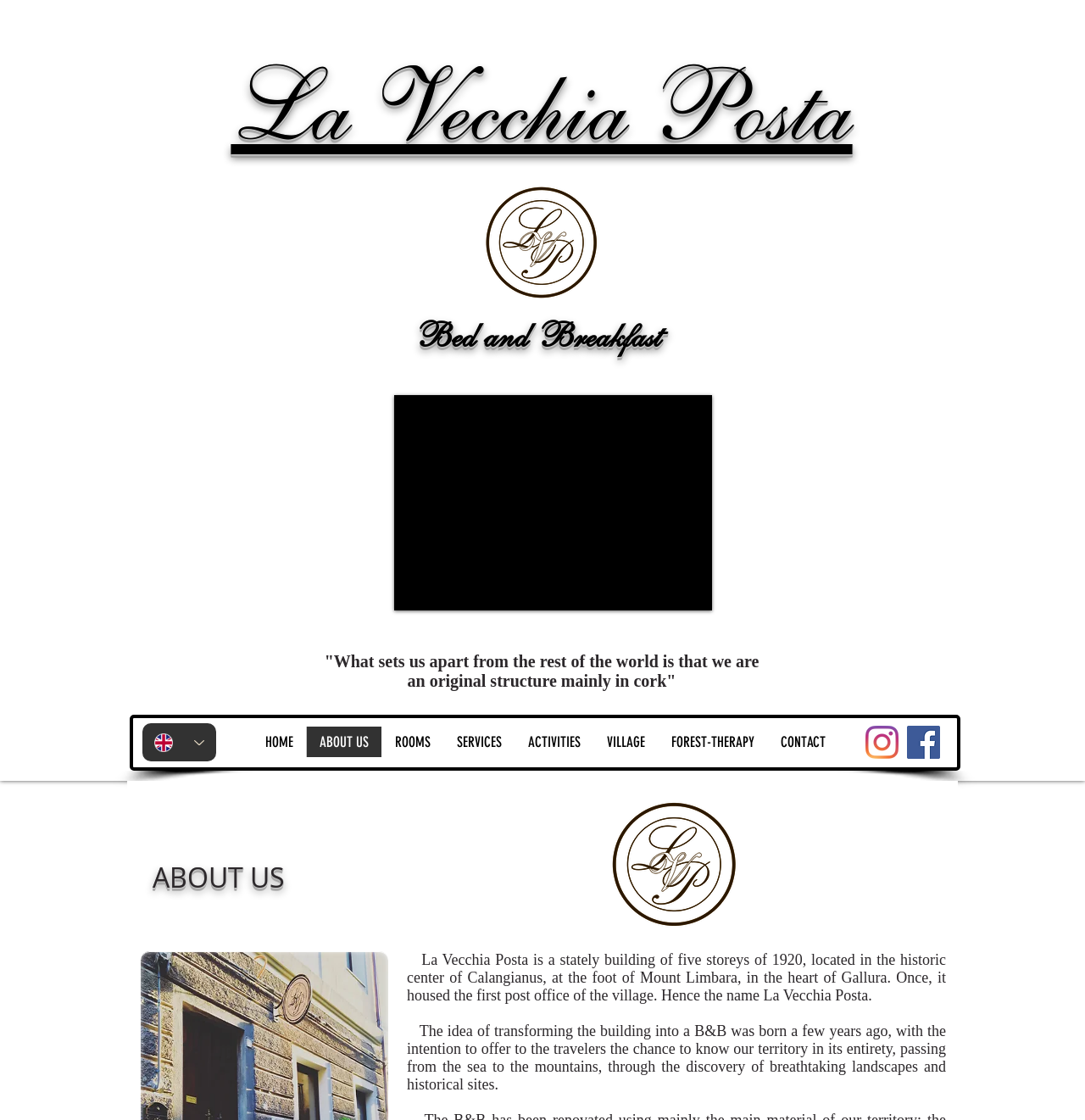Elaborate on the different components and information displayed on the webpage.

The webpage is about La Vecchia Posta, a bed and breakfast located in Calangianus, at the foot of Mount Limbara. At the top of the page, there is a heading with the name "La Vecchia Posta" and a link with the same name. Below it, there is a logo image of the B&B. 

To the right of the logo, there is a heading that reads "Bed and Breakfast". Below this heading, there is a canvas element, followed by two paragraphs of text that describe what sets La Vecchia Posta apart from others, mentioning that it is an original structure mainly made of cork.

On the left side of the page, there is a navigation menu with links to different sections of the website, including "HOME", "ABOUT US", "ROOMS", "SERVICES", "ACTIVITIES", "VILLAGE", "FOREST-THERAPY", and "CONTACT". Above the navigation menu, there is a language selector with English selected. 

On the right side of the page, there is a social bar with links to Instagram and Facebook, each accompanied by an image of the respective social media platform's logo. Below the social bar, there is a heading that reads "ABOUT US", followed by a logo image of the B&B again. 

The main content of the page is a description of La Vecchia Posta, which is a stately building of five storeys built in 1920, located in the historic center of Calangianus. The text explains that the building once housed the first post office of the village, hence the name La Vecchia Posta. It also describes the idea behind transforming the building into a B&B, which is to offer travelers the chance to explore the territory and discover its breathtaking landscapes and historical sites.